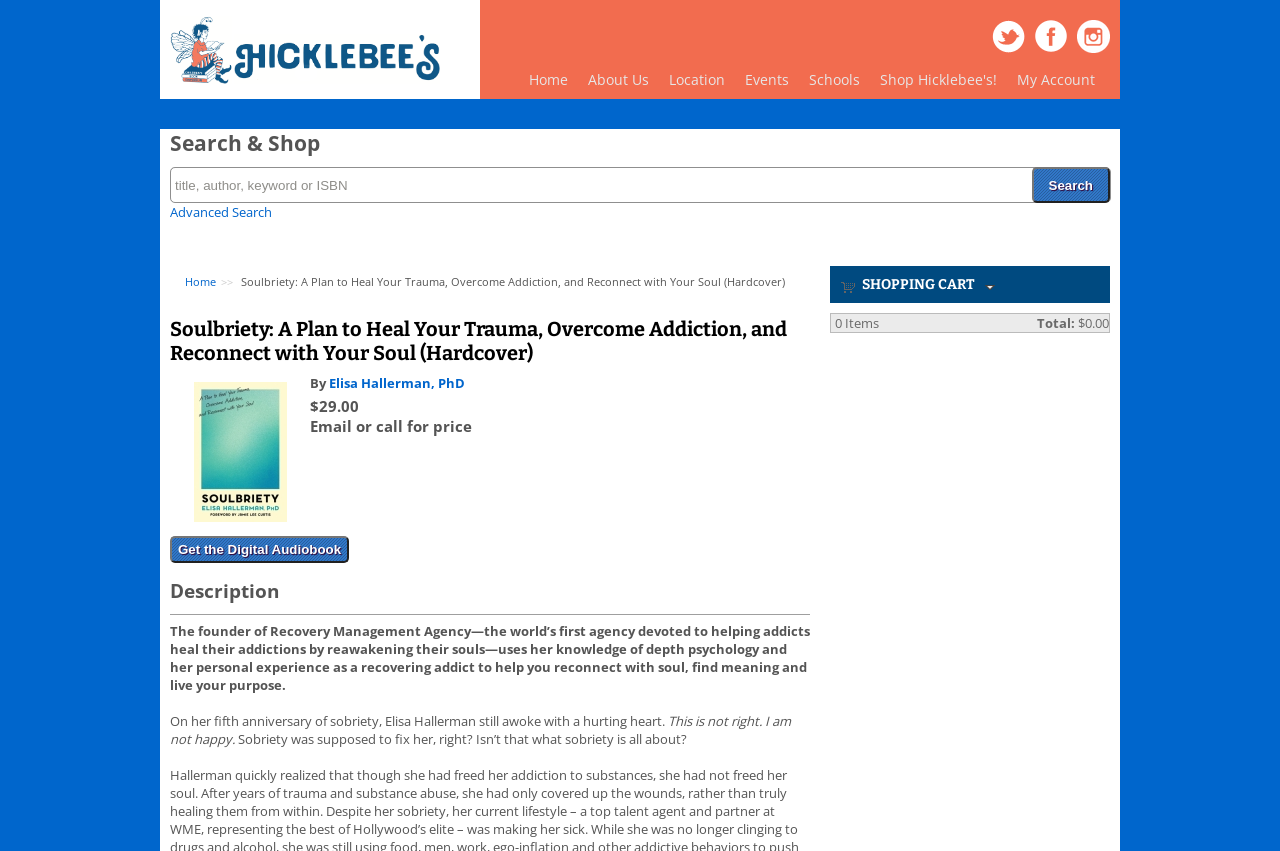Determine the main text heading of the webpage and provide its content.

Soulbriety: A Plan to Heal Your Trauma, Overcome Addiction, and Reconnect with Your Soul (Hardcover)